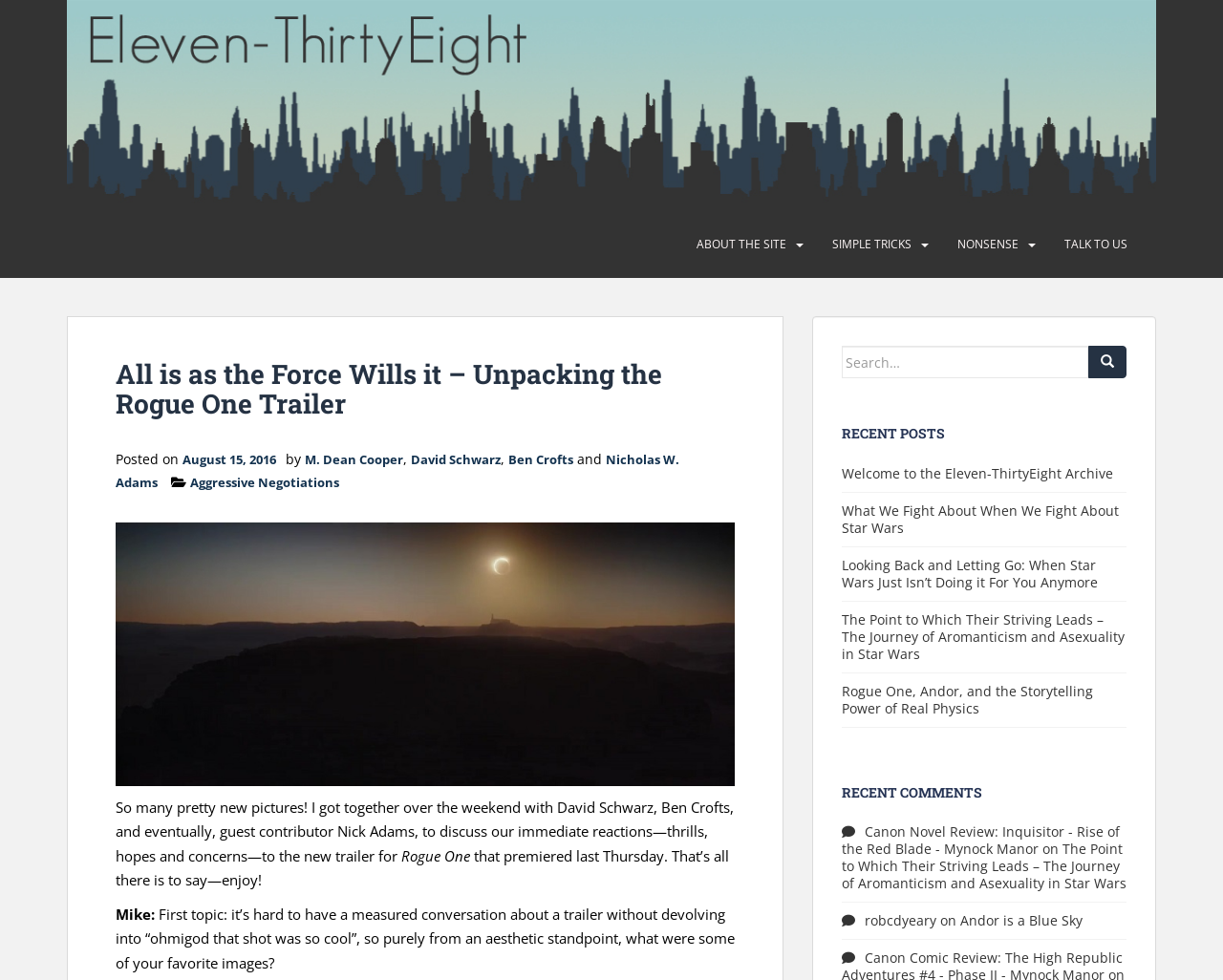Please identify the bounding box coordinates of the clickable element to fulfill the following instruction: "Search for something". The coordinates should be four float numbers between 0 and 1, i.e., [left, top, right, bottom].

[0.688, 0.353, 0.921, 0.386]